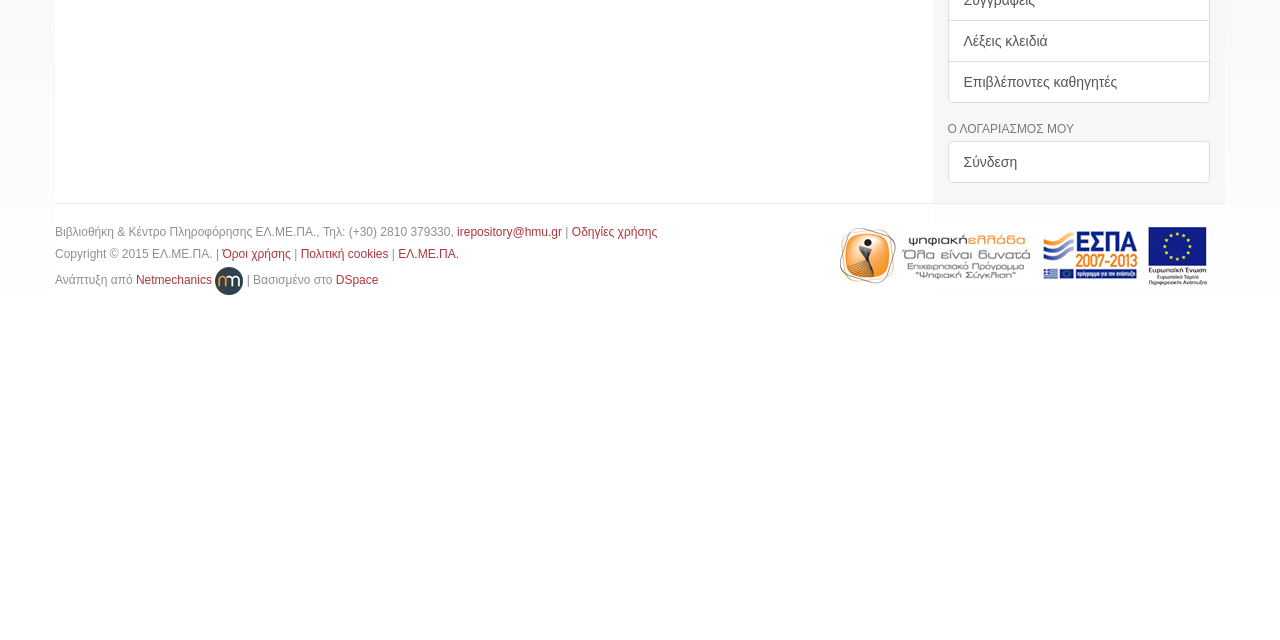Extract the bounding box for the UI element that matches this description: "irepository@hmu.gr".

[0.357, 0.352, 0.439, 0.374]